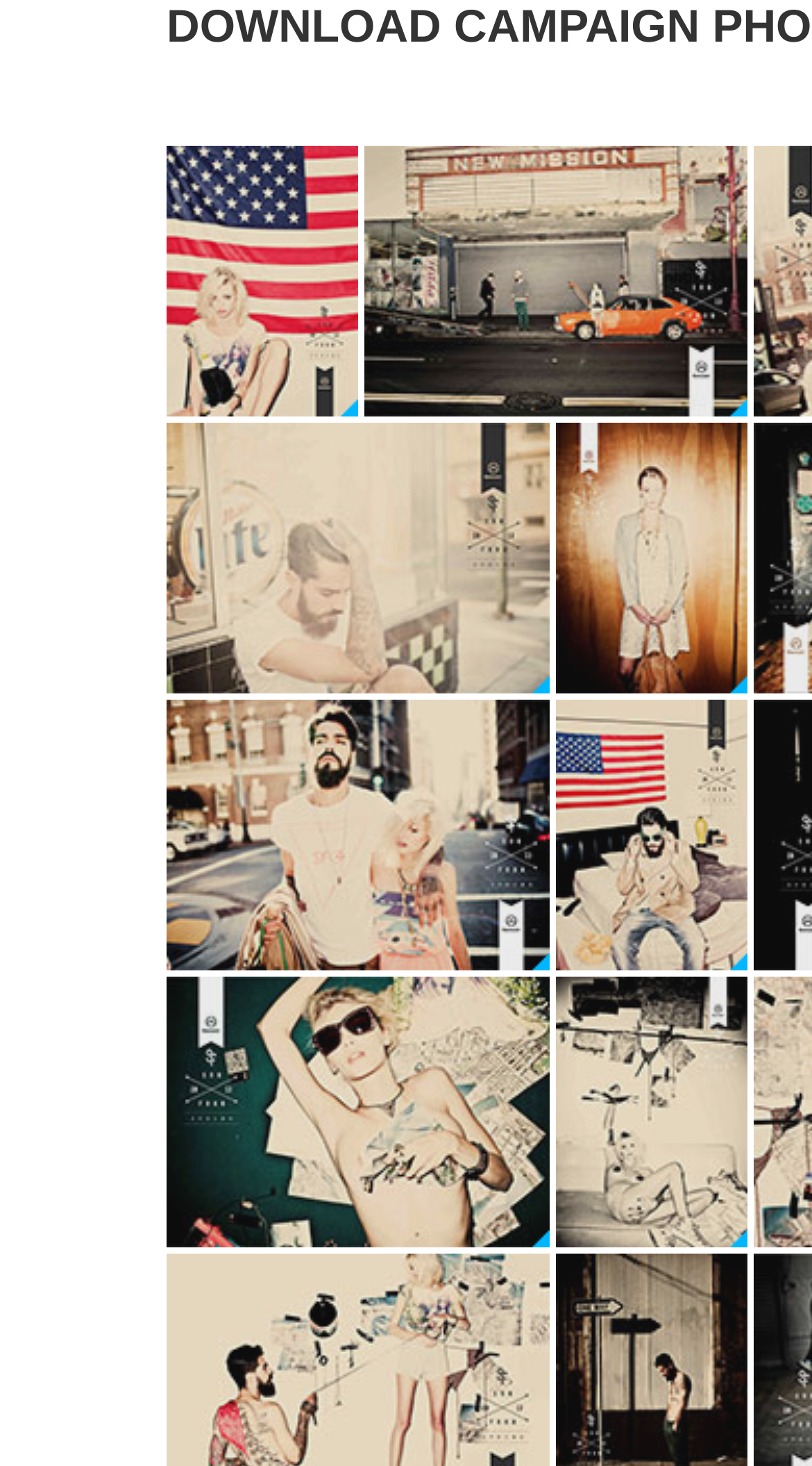Determine the bounding box for the UI element that matches this description: "title="Download high quality"".

[0.205, 0.835, 0.677, 0.855]